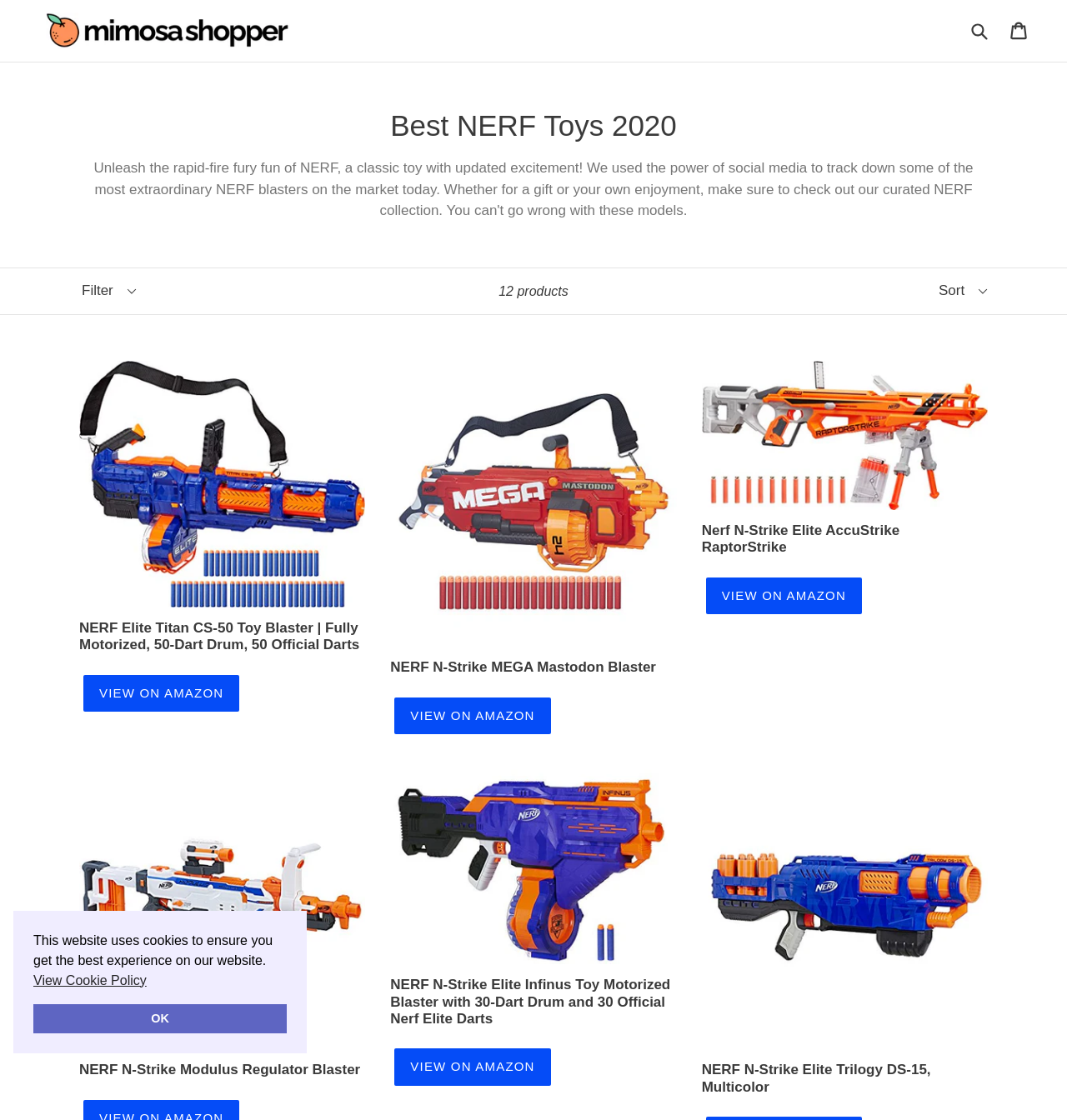Extract the main headline from the webpage and generate its text.

Best NERF Toys 2020